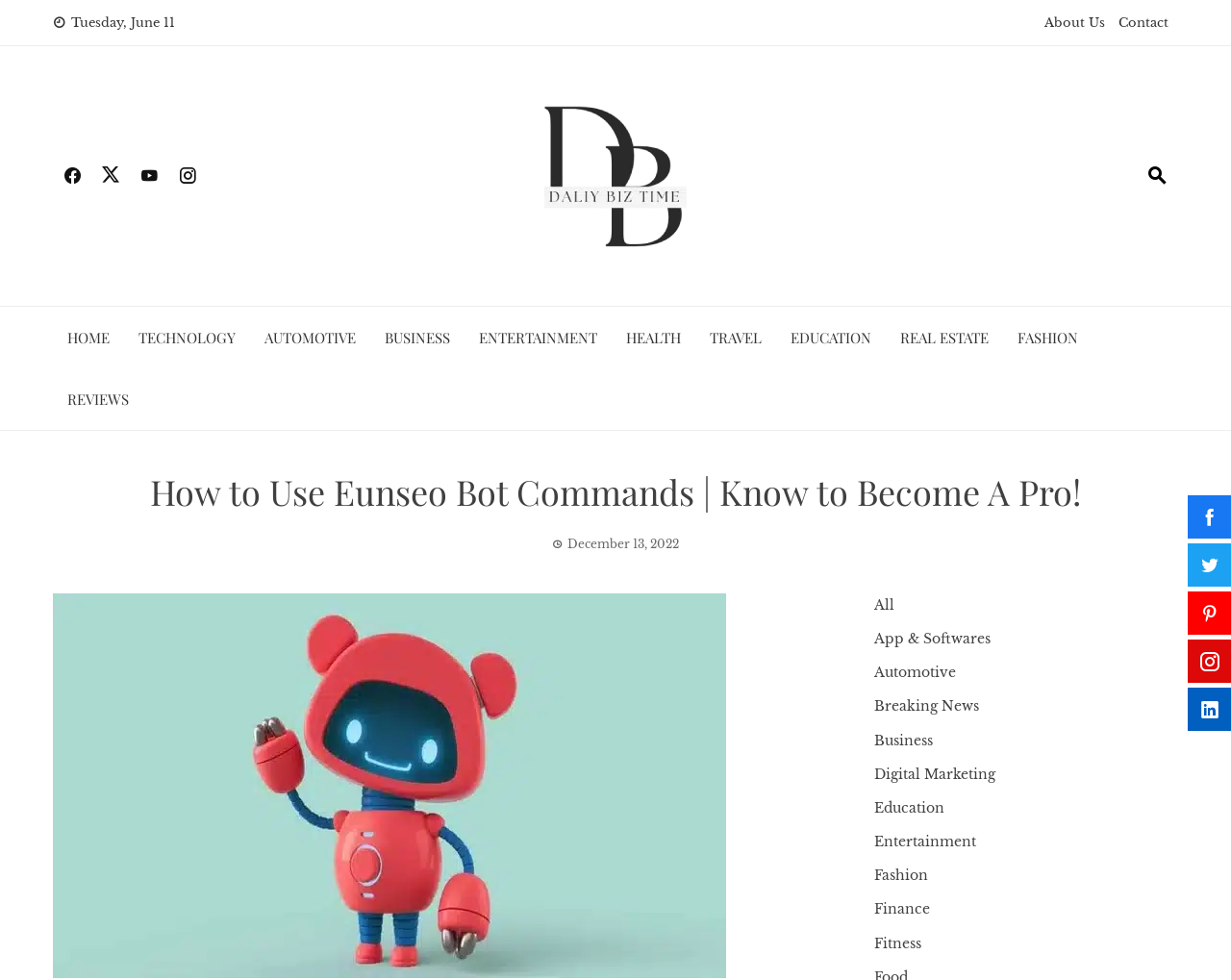Please find the bounding box coordinates of the clickable region needed to complete the following instruction: "Go to the 'HOME' page". The bounding box coordinates must consist of four float numbers between 0 and 1, i.e., [left, top, right, bottom].

[0.055, 0.329, 0.089, 0.361]